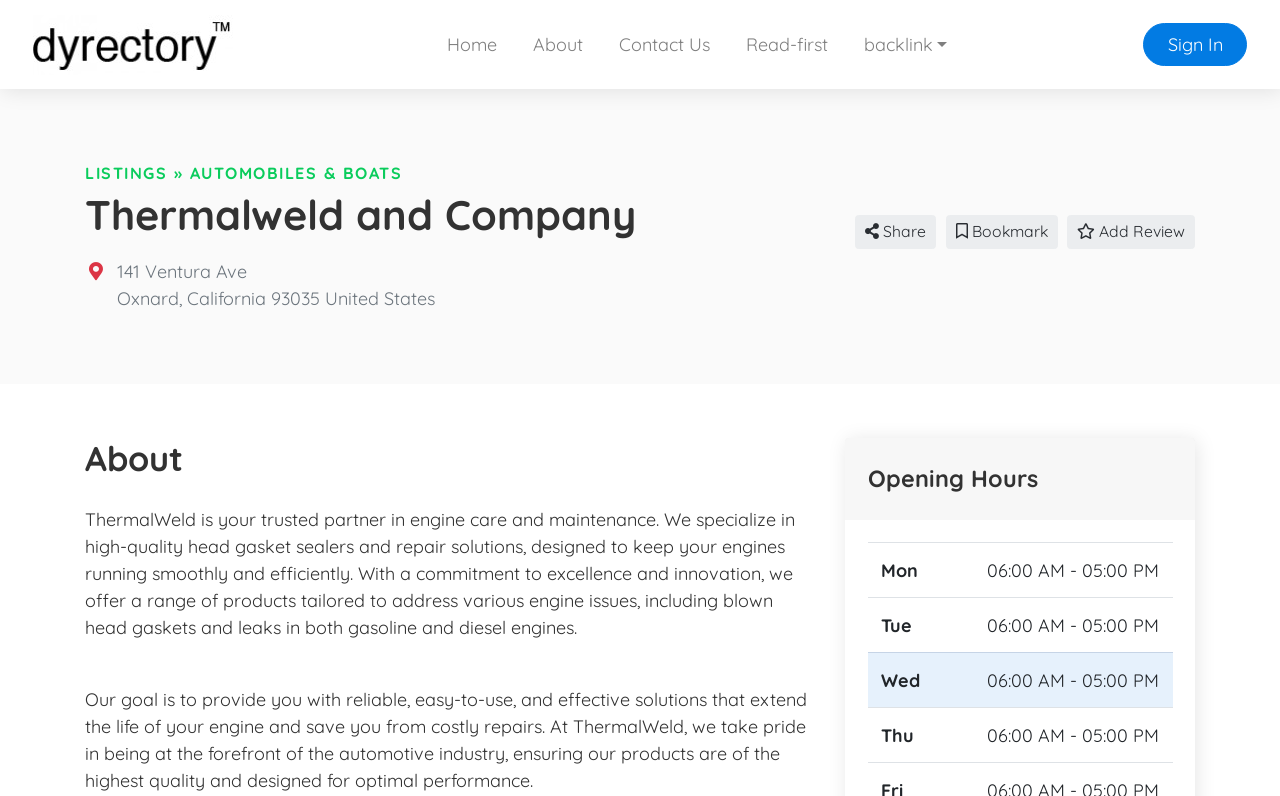What is the purpose of Thermalweld and Company? Look at the image and give a one-word or short phrase answer.

Engine care and maintenance